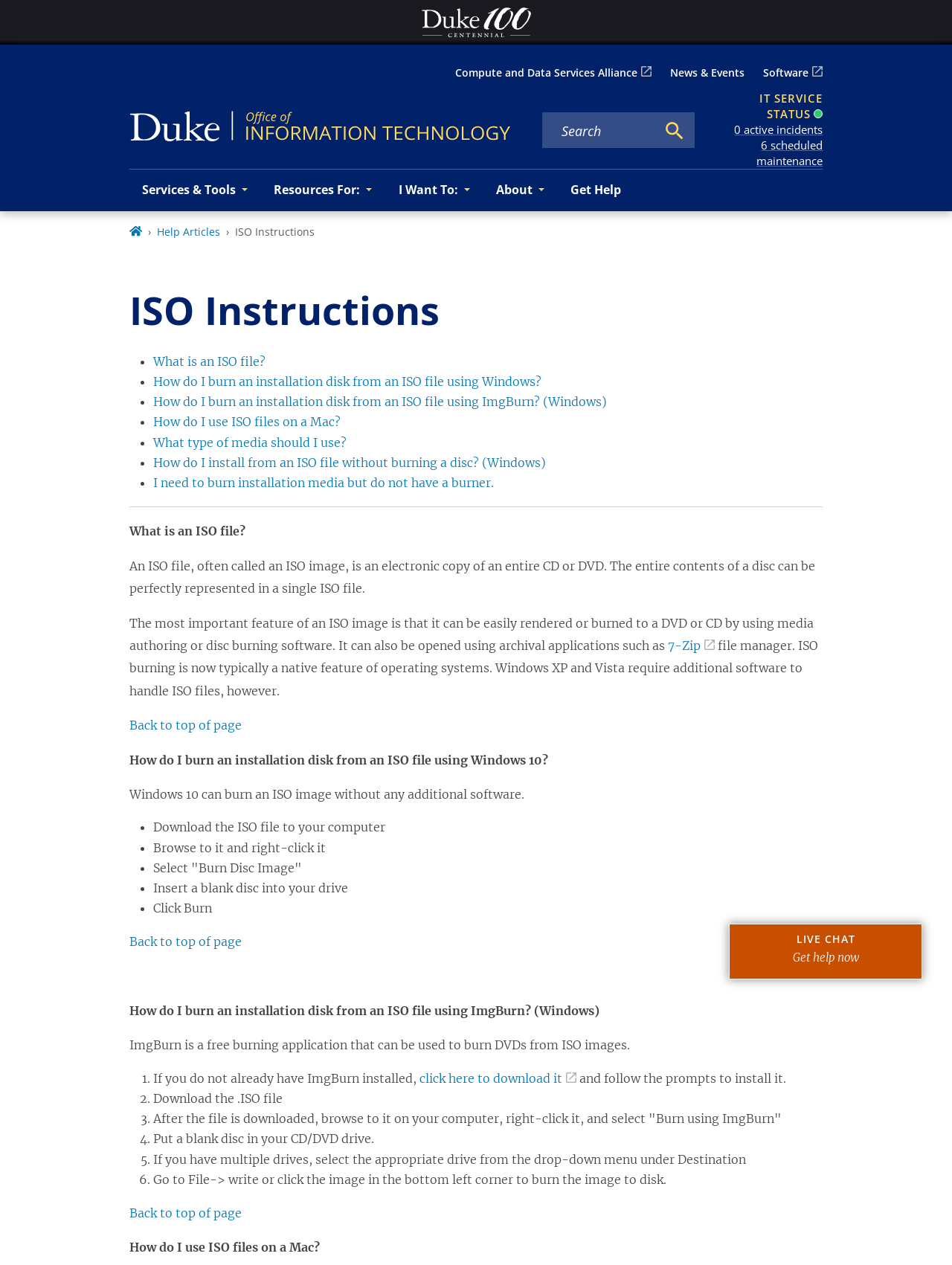Look at the image and answer the question in detail:
What type of media should I use for burning an ISO file?

The webpage does not provide a specific type of media to use for burning an ISO file, but it mentions that you need to insert a blank disc into your drive when burning an ISO file using Windows 10 or ImgBurn.